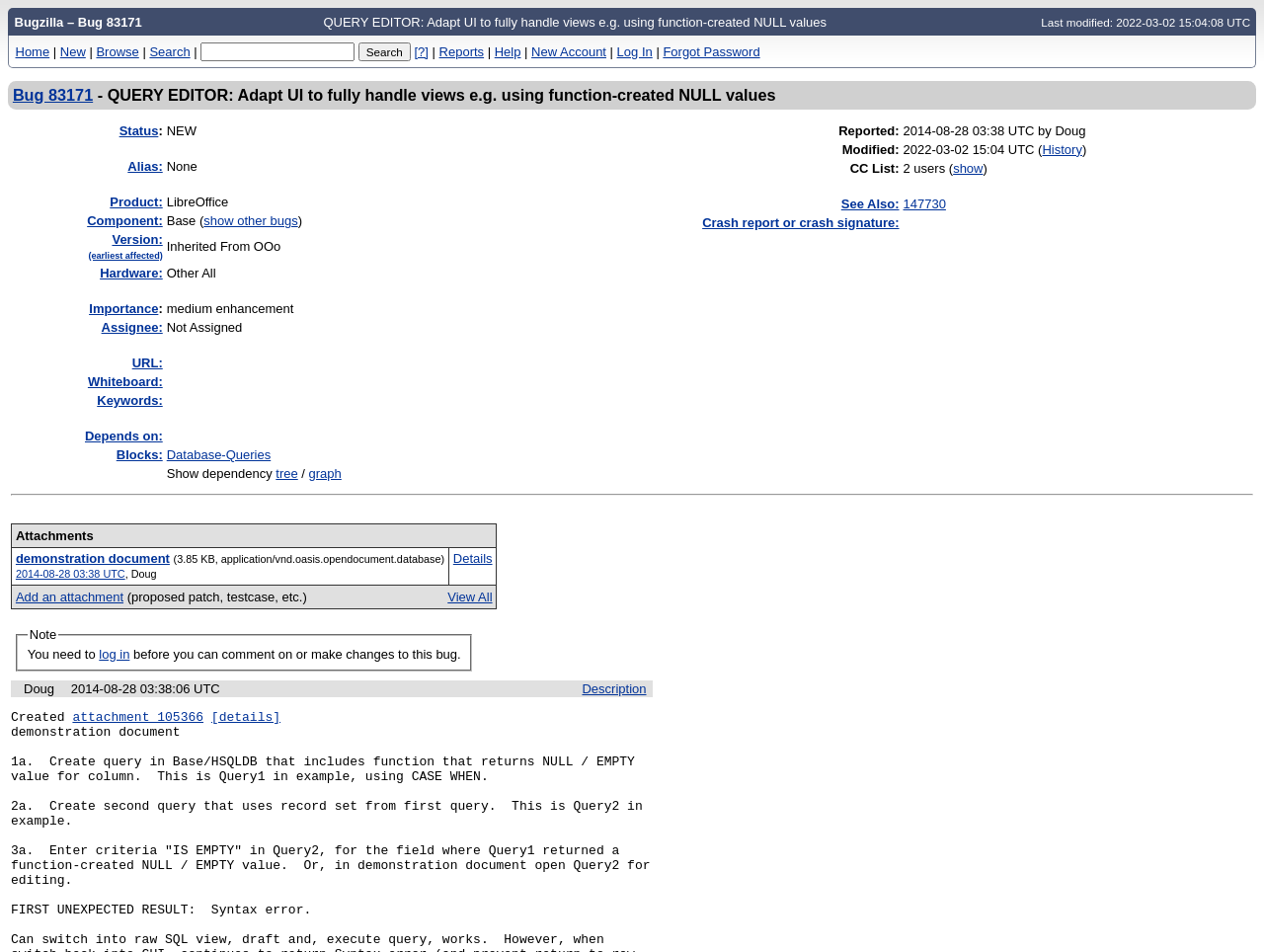Please answer the following question using a single word or phrase: 
What is the current bug status?

NEW